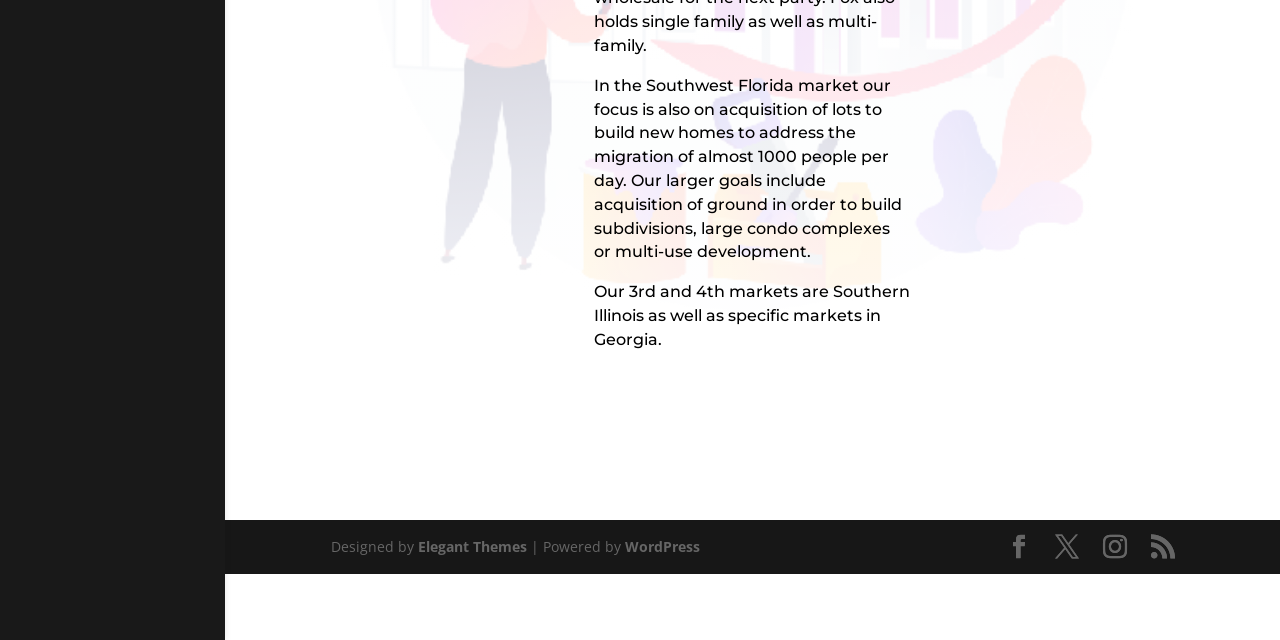Give the bounding box coordinates for the element described by: "WordPress".

[0.488, 0.839, 0.546, 0.868]